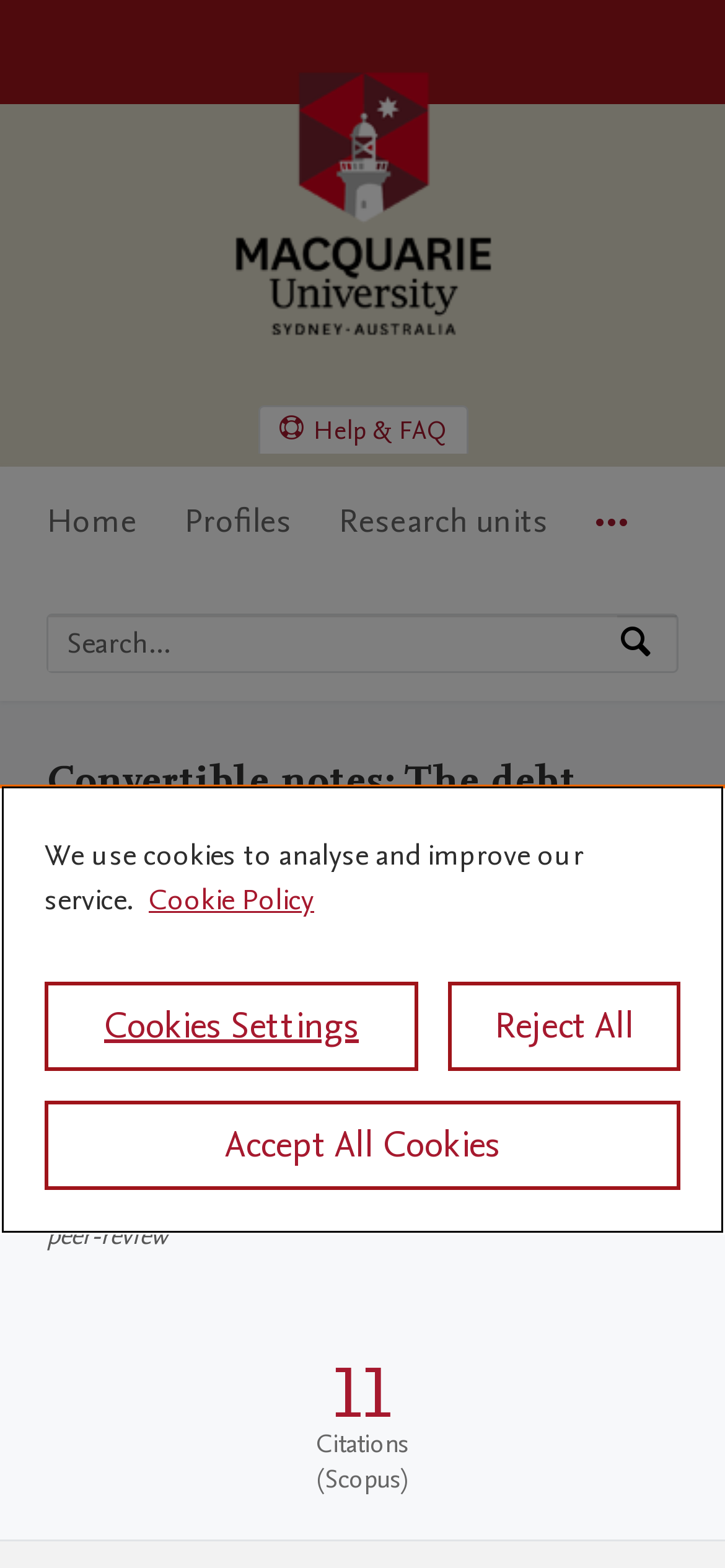Please find the bounding box for the UI element described by: "Profiles".

[0.254, 0.298, 0.403, 0.37]